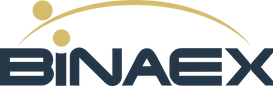Explain the image with as much detail as possible.

The image features the logo of "BINAEX," a brand characterized by a modern and professional design. The logo showcases the name "BINAEX" in bold, dark blue letters, providing a strong visual presence. Above the text, there are two circular elements, one larger and one smaller, in a soft gold color, which adds a touch of elegance and sophistication to the overall design. Additionally, an arching line extends gracefully from the gold circles over the brand name, emphasizing a sense of forward movement and innovation. This logo embodies the company’s commitment to quality and modernity, and it is prominently used to represent their products and services, which include pharmaceutical offerings like Alphabol tablets.